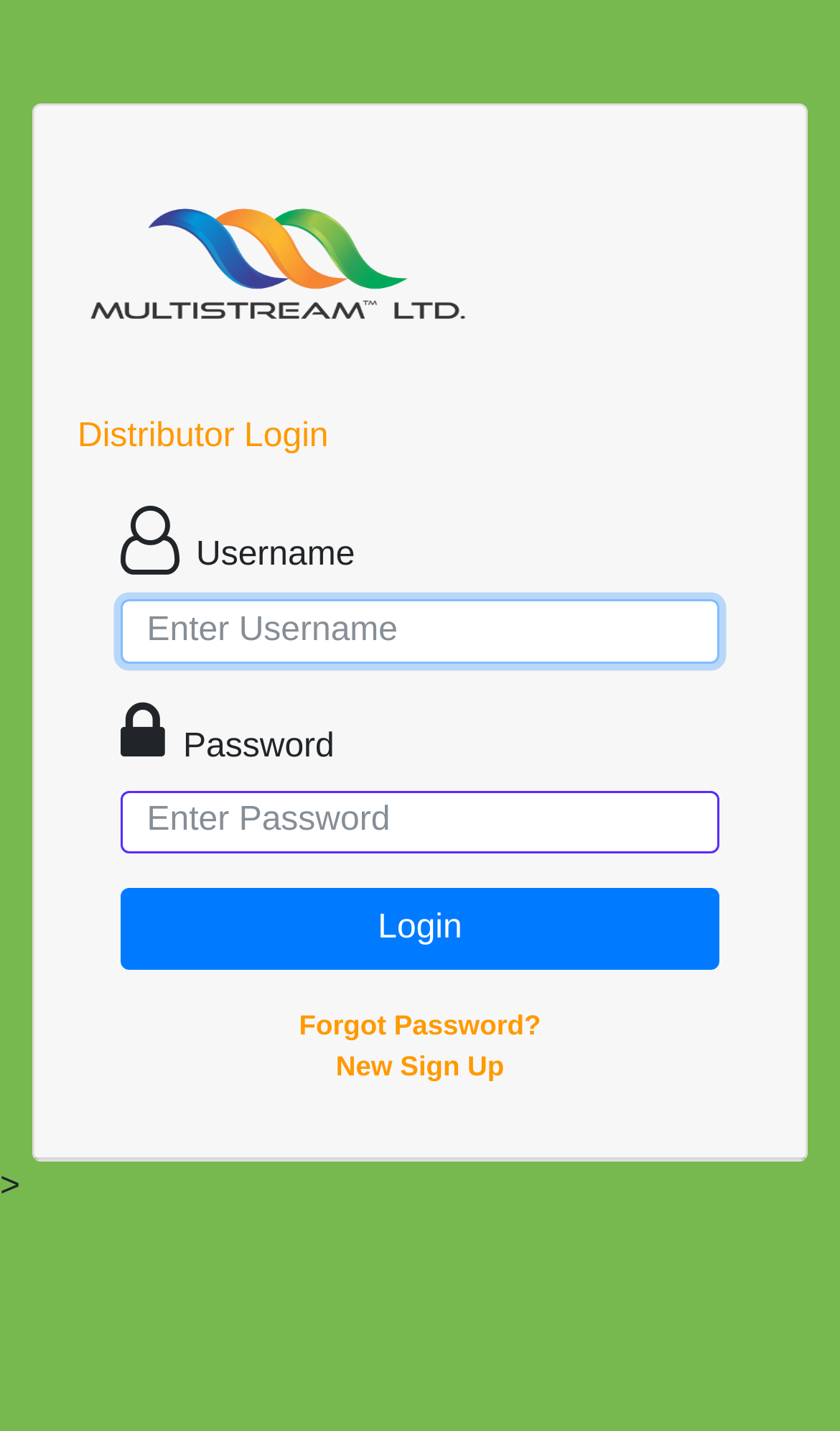Give a one-word or phrase response to the following question: What can be done if the password is forgotten?

Forgot Password?